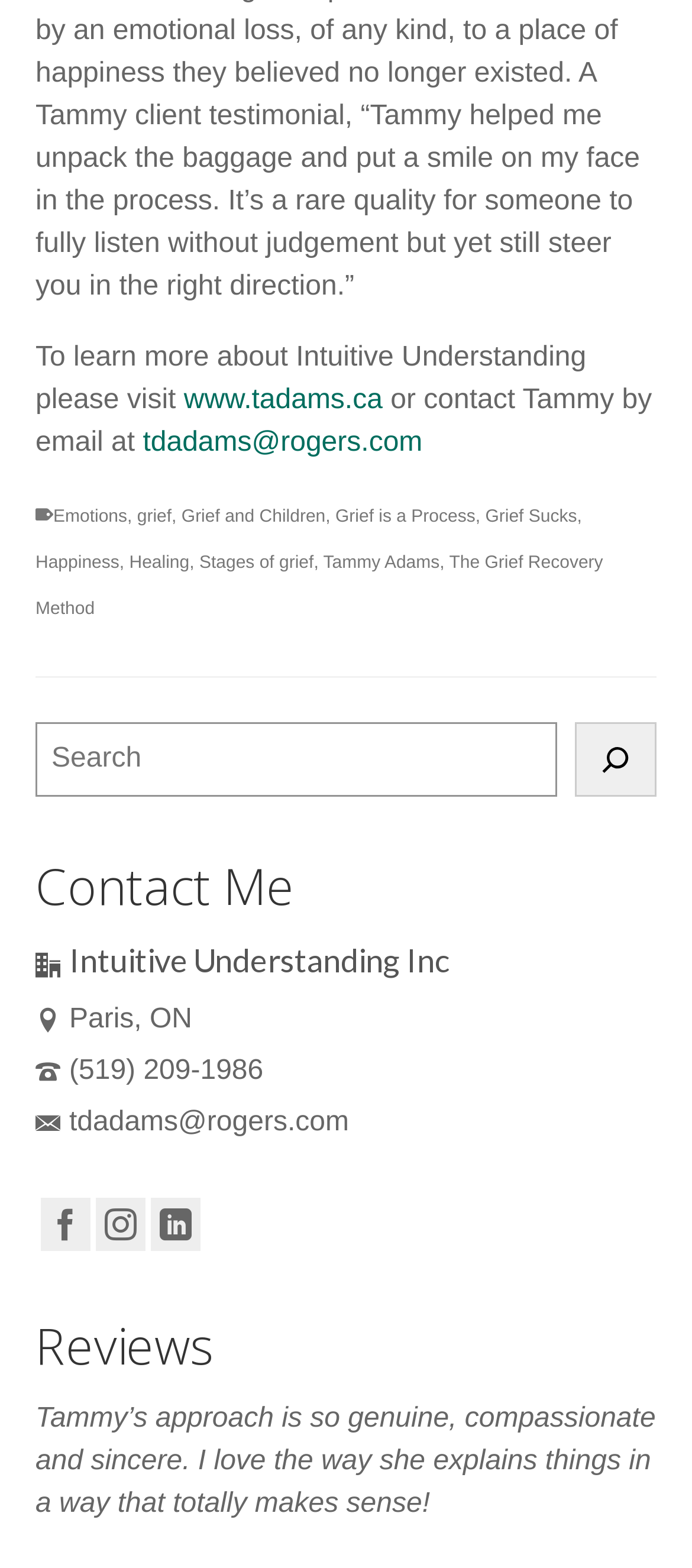Given the webpage screenshot and the description, determine the bounding box coordinates (top-left x, top-left y, bottom-right x, bottom-right y) that define the location of the UI element matching this description: The Grief Recovery Method

[0.051, 0.353, 0.871, 0.395]